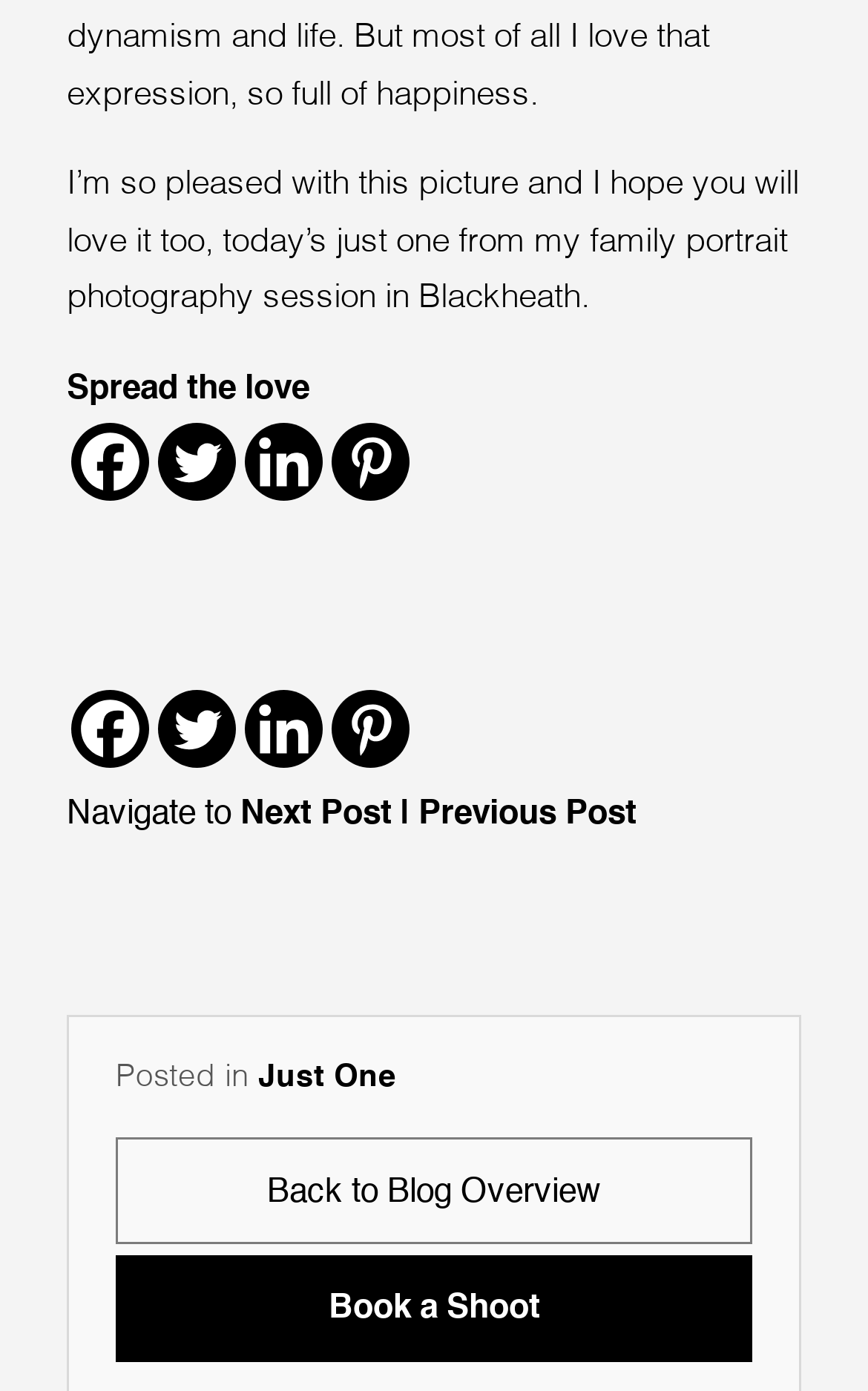Extract the bounding box of the UI element described as: "aria-label="Pinterest" title="Pinterest"".

[0.382, 0.305, 0.472, 0.361]